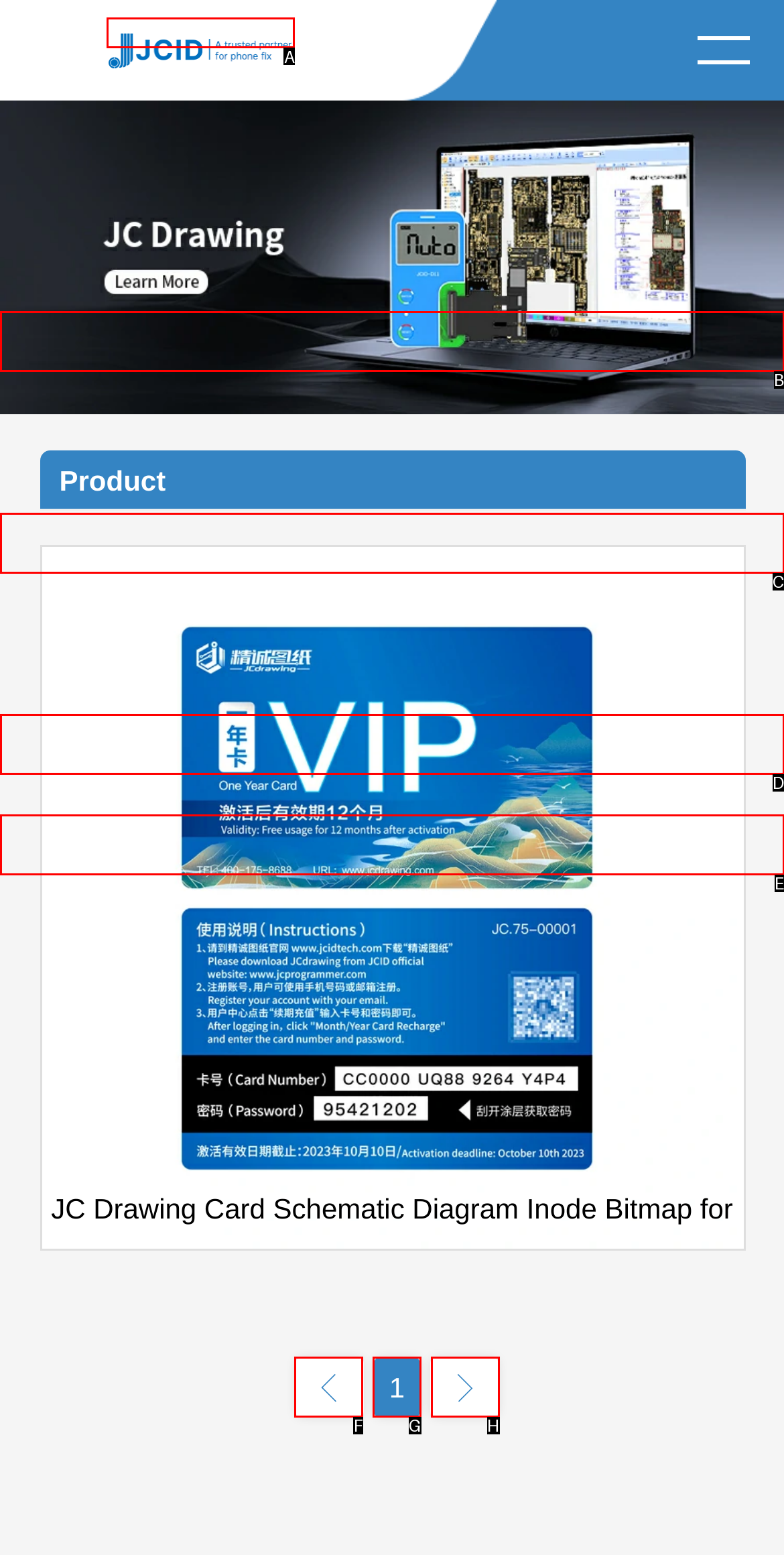Choose the HTML element that should be clicked to achieve this task: go to home page
Respond with the letter of the correct choice.

B